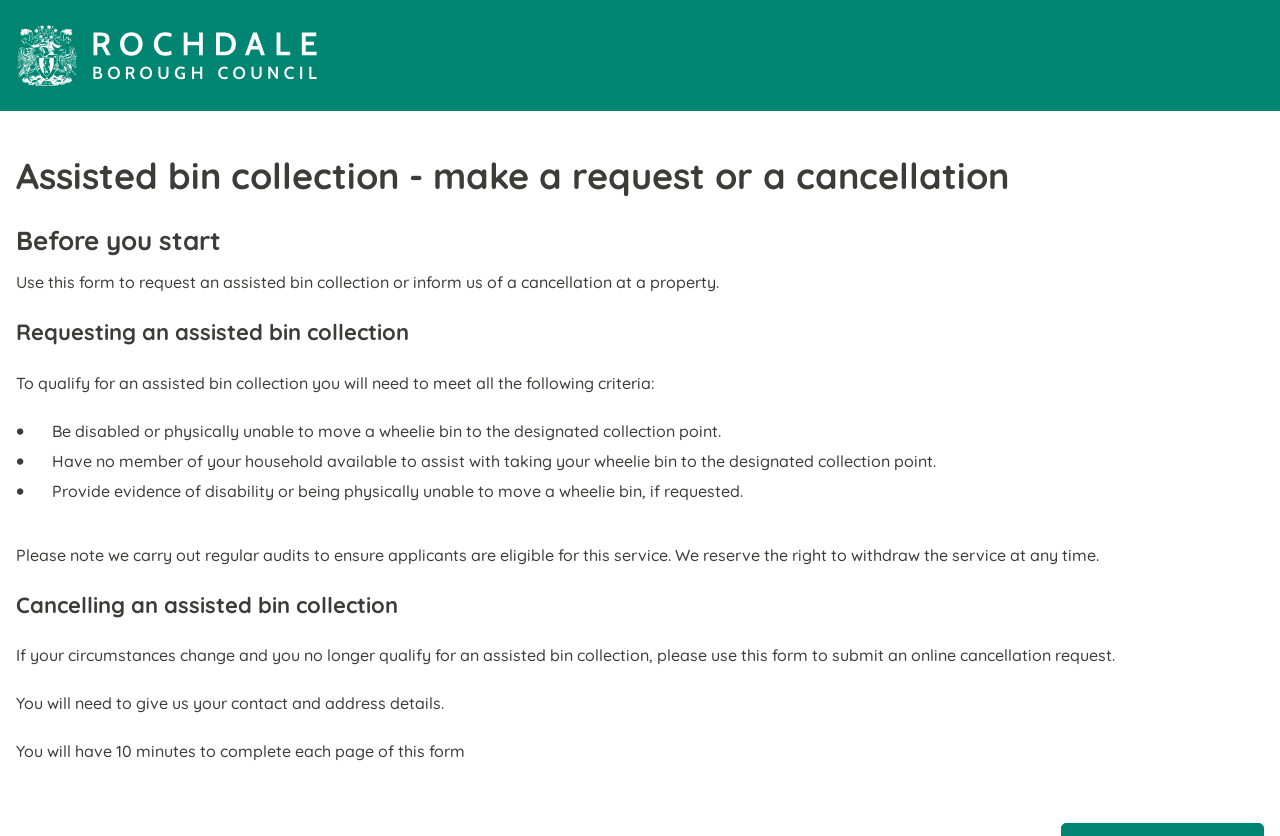How long do I have to complete each page of the form?
Please provide a single word or phrase as the answer based on the screenshot.

10 minutes